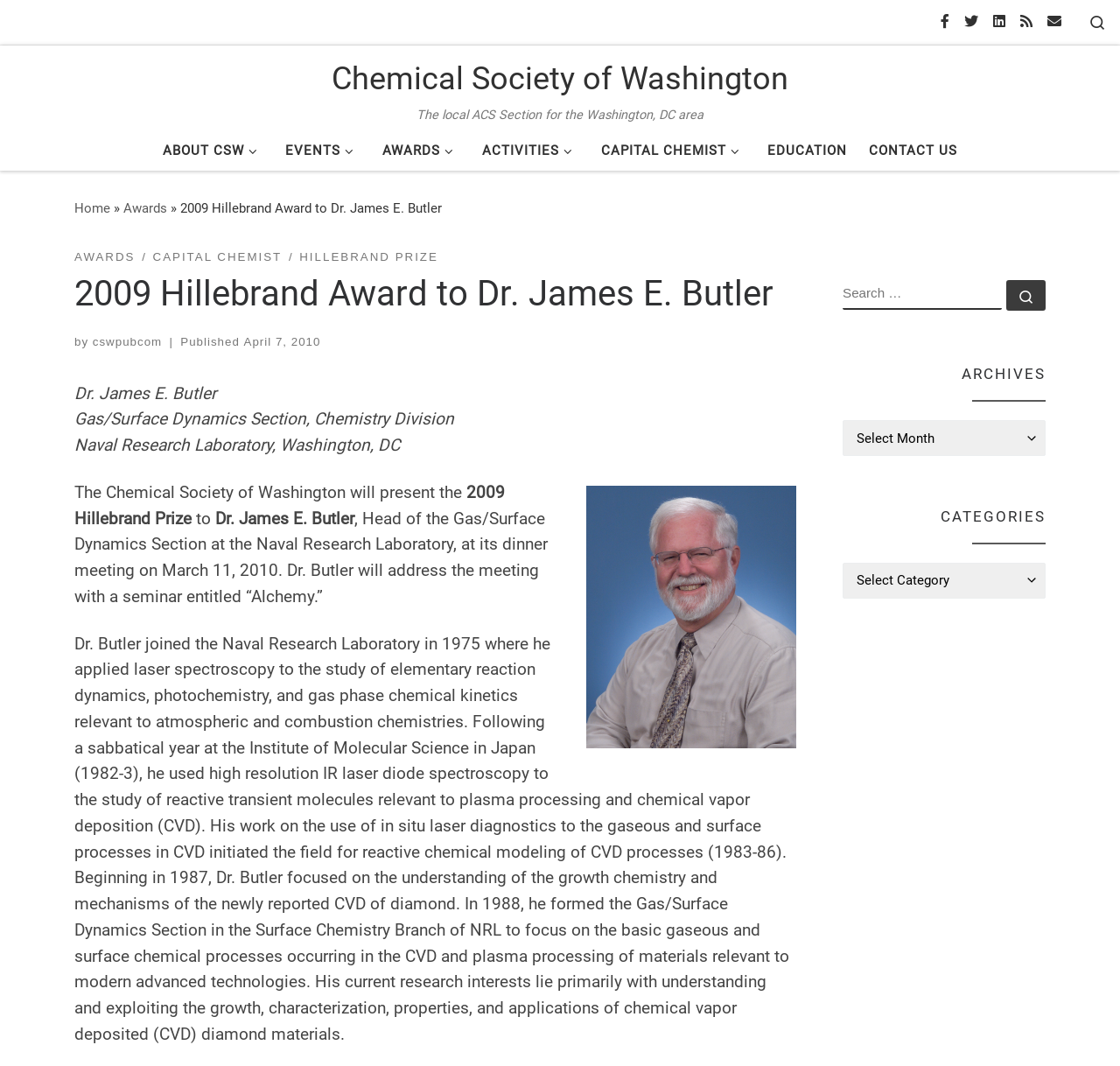Pinpoint the bounding box coordinates of the area that should be clicked to complete the following instruction: "click on ISSUE 16". The coordinates must be given as four float numbers between 0 and 1, i.e., [left, top, right, bottom].

None